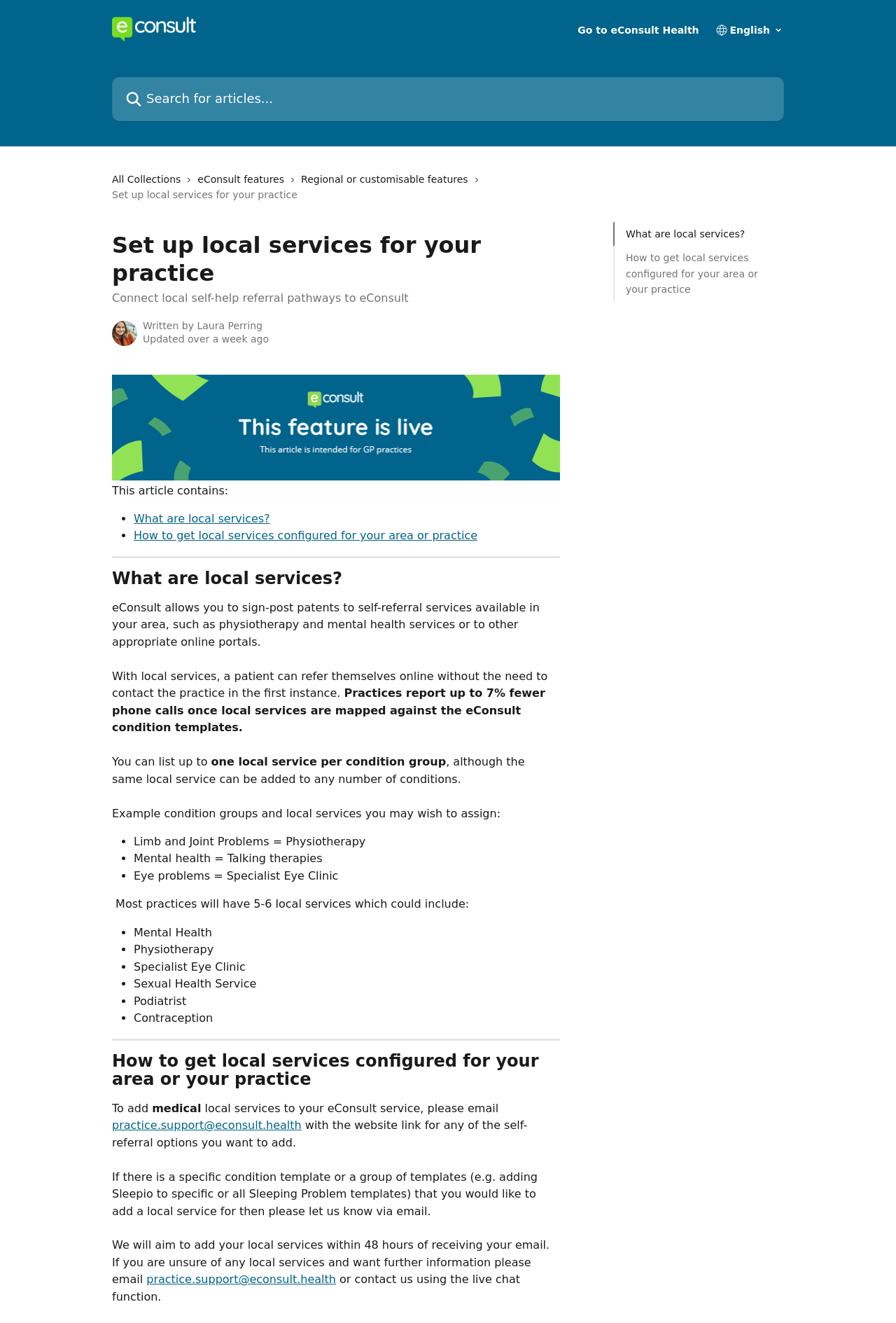Summarize the webpage in an elaborate manner.

The webpage is about setting up local services for a medical practice using eConsult. At the top, there is a header section with a logo, a search bar, and a few links to other sections of the website. Below the header, there are several links to related articles, including "What are local services?" and "How to get local services configured for your area or your practice".

The main content of the page is divided into two sections. The first section explains what local services are and how they can be used to sign-post patients to self-referral services available in their area. There is a brief description of the benefits of using local services, including reducing phone calls to the practice. The section also provides examples of condition groups and local services that can be assigned, such as physiotherapy for limb and joint problems.

The second section provides instructions on how to get local services configured for a practice. It explains that practices need to email the eConsult support team with the website link for any self-referral options they want to add. The team will aim to add the local services within 48 hours of receiving the email. There is also a note that if practices are unsure about local services, they can email the support team or contact them using the live chat function.

Throughout the page, there are several images, including an avatar of Laura Perring, and icons next to the links and list markers. The page also has a few separators to divide the content into sections.